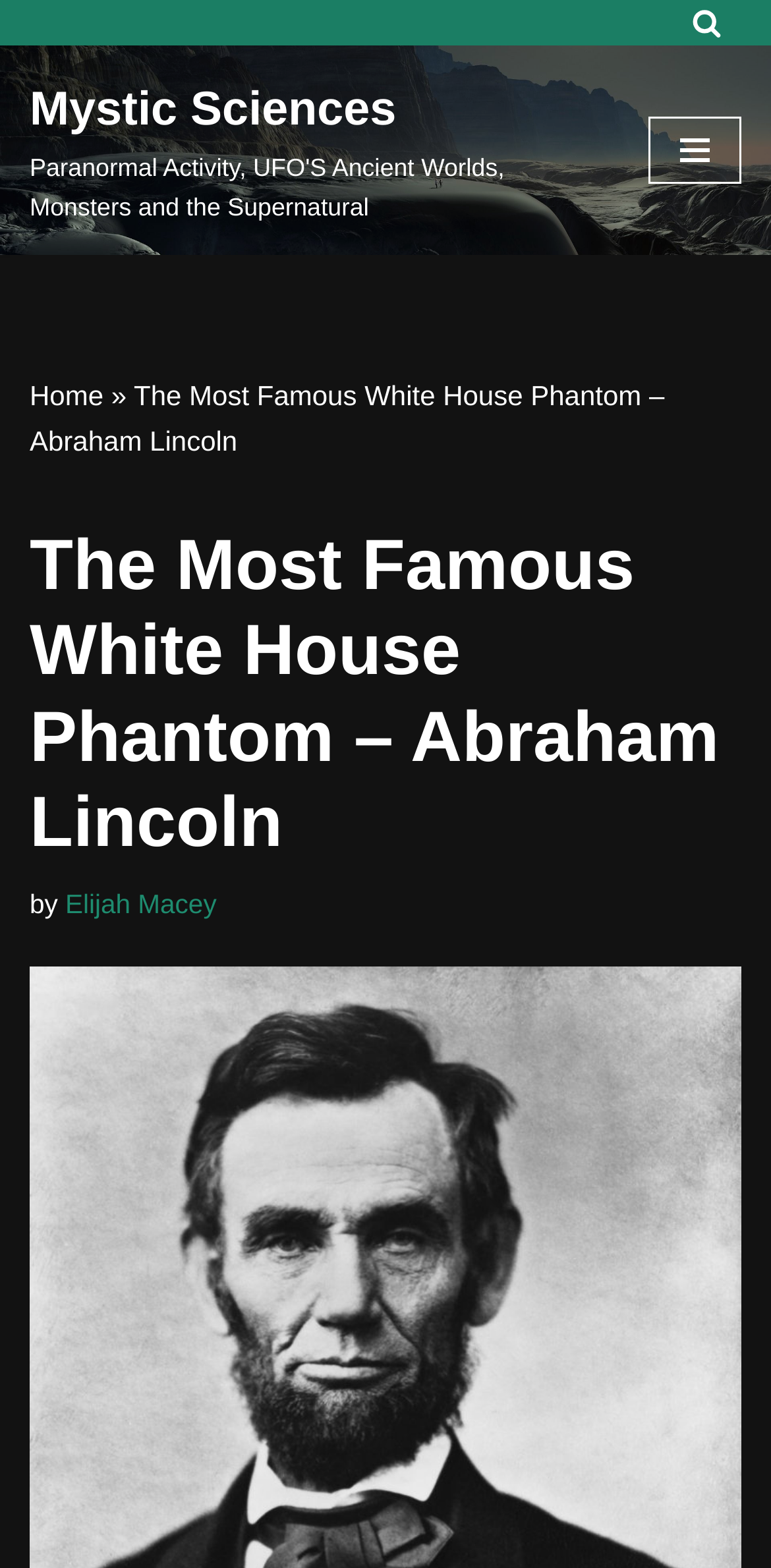What is the name of the author of this article?
Answer with a single word or phrase by referring to the visual content.

Elijah Macey